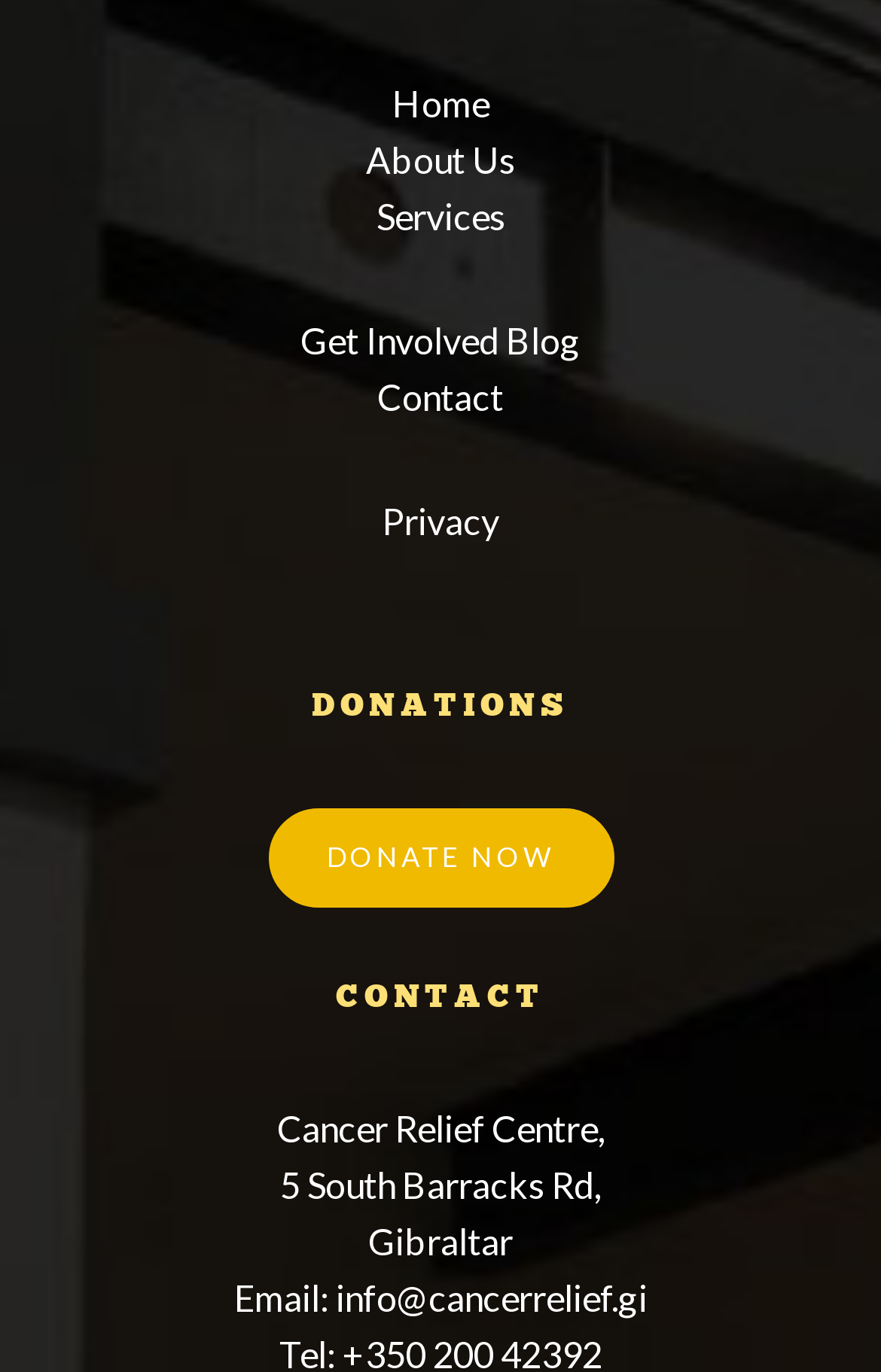Please answer the following question using a single word or phrase: 
What is the organization's email address?

info@cancerrelief.gi